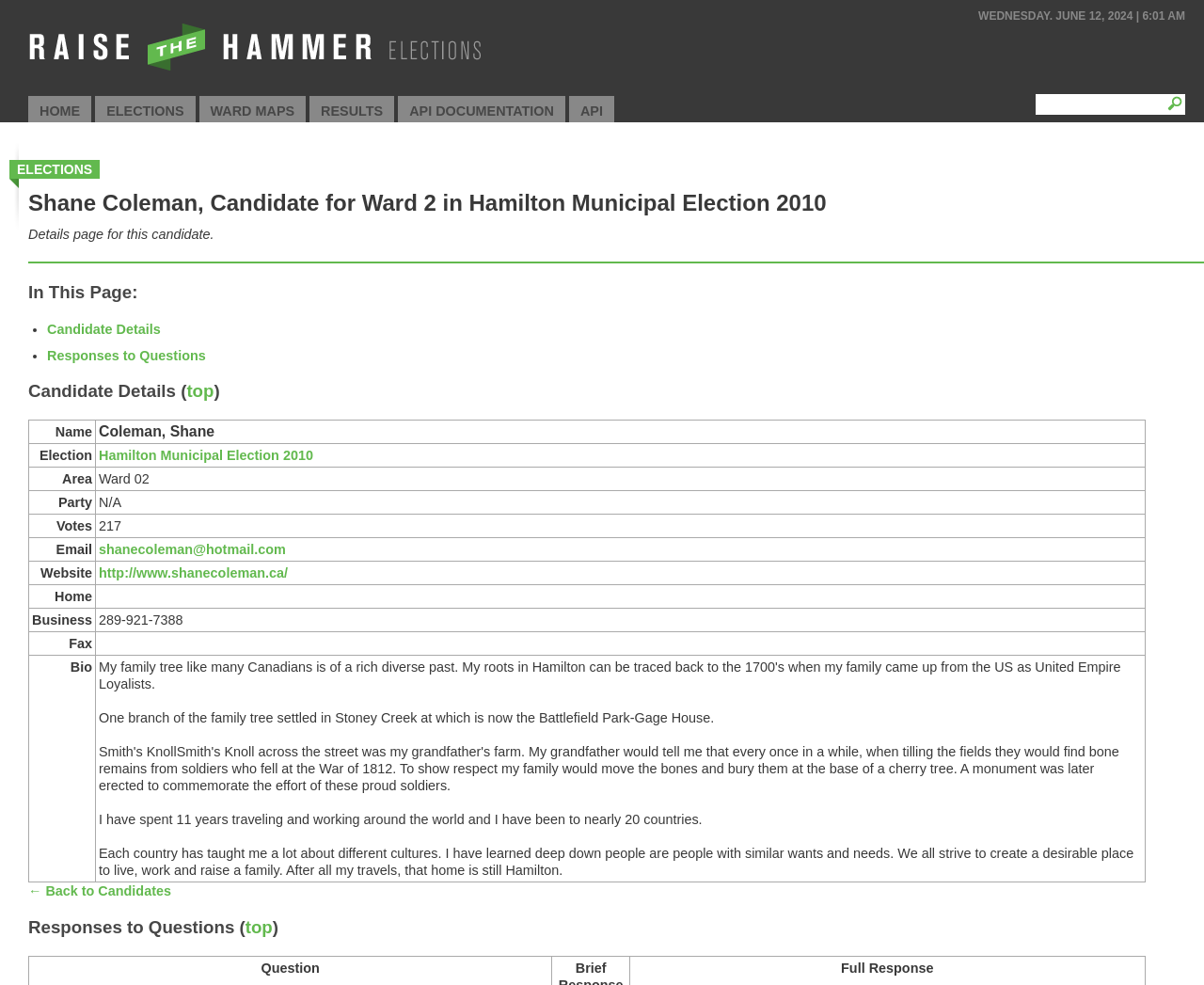Please provide the bounding box coordinates for the element that needs to be clicked to perform the following instruction: "Search for a candidate". The coordinates should be given as four float numbers between 0 and 1, i.e., [left, top, right, bottom].

[0.86, 0.104, 0.966, 0.117]